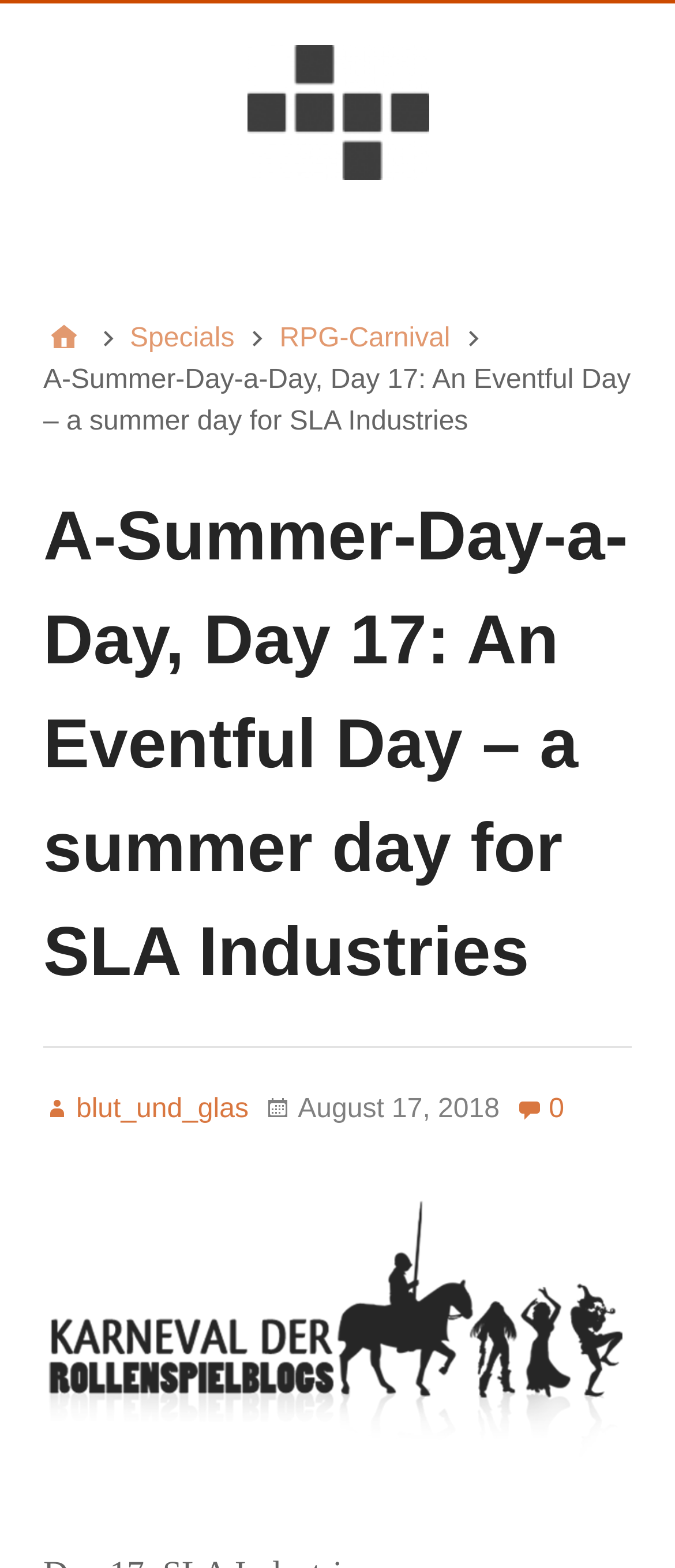Provide the bounding box coordinates for the UI element that is described by this text: "Home". The coordinates should be in the form of four float numbers between 0 and 1: [left, top, right, bottom].

[0.064, 0.203, 0.126, 0.23]